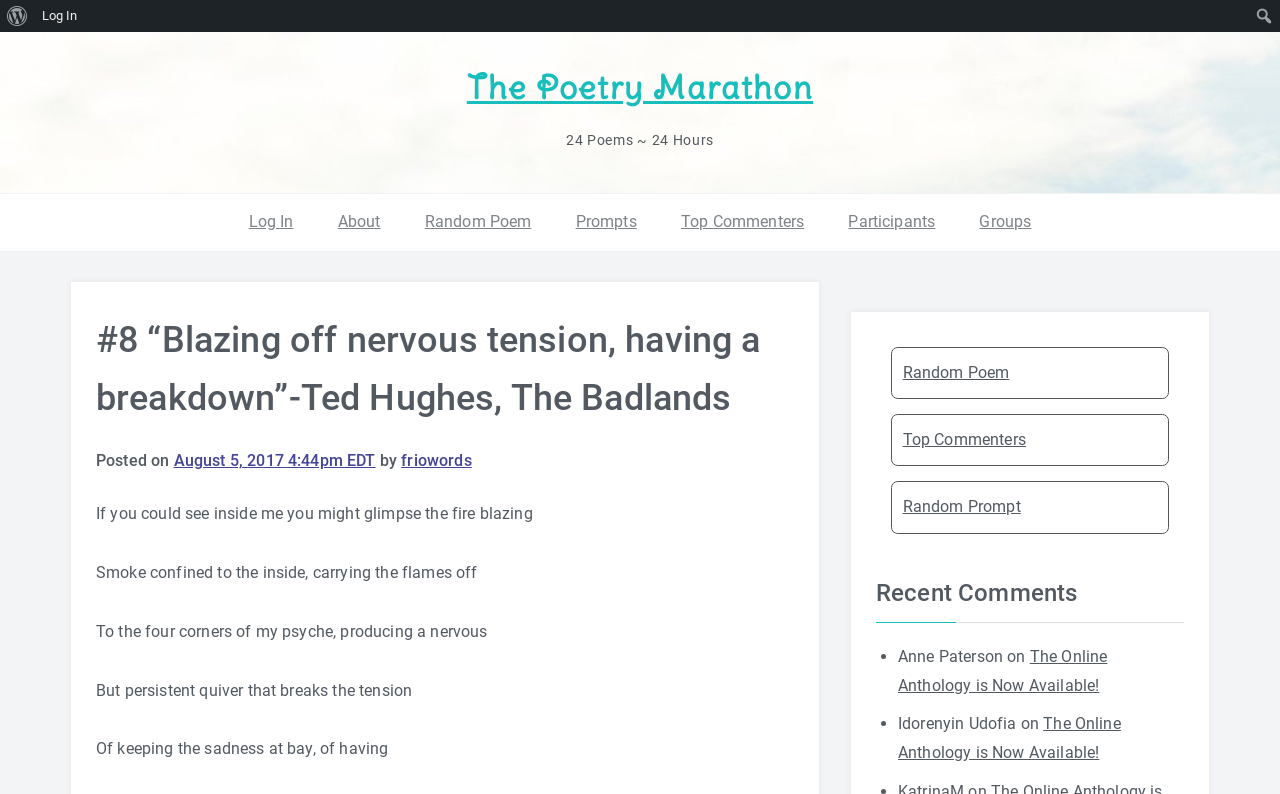Using the image as a reference, answer the following question in as much detail as possible:
What is the title of the poem?

I looked at the heading element that contains the title of the poem, which is '#8 “Blazing off nervous tension, having a breakdown”-Ted Hughes, The Badlands'.